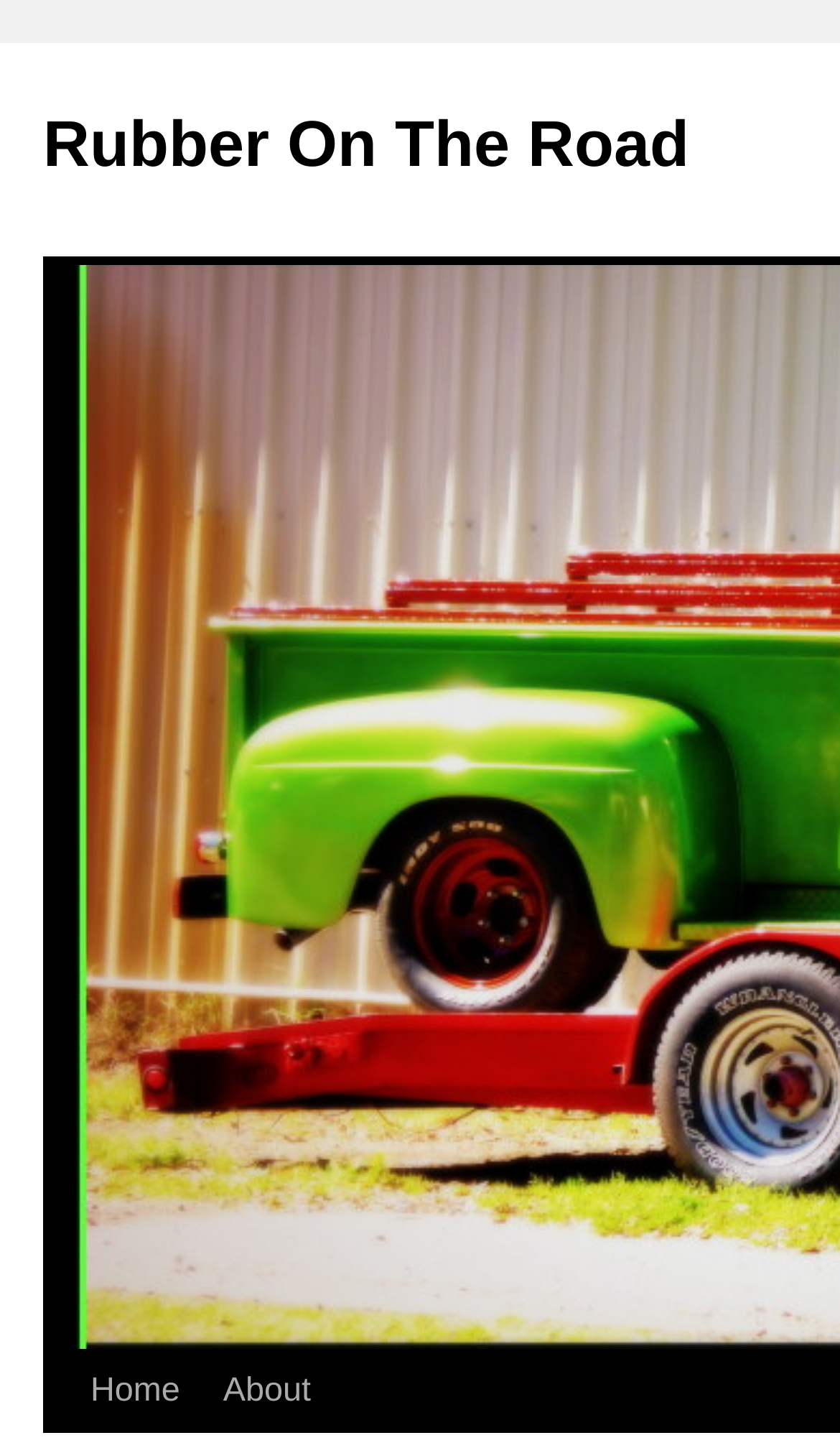Locate the UI element described by Rubber On The Road and provide its bounding box coordinates. Use the format (top-left x, top-left y, bottom-right x, bottom-right y) with all values as floating point numbers between 0 and 1.

[0.051, 0.076, 0.863, 0.125]